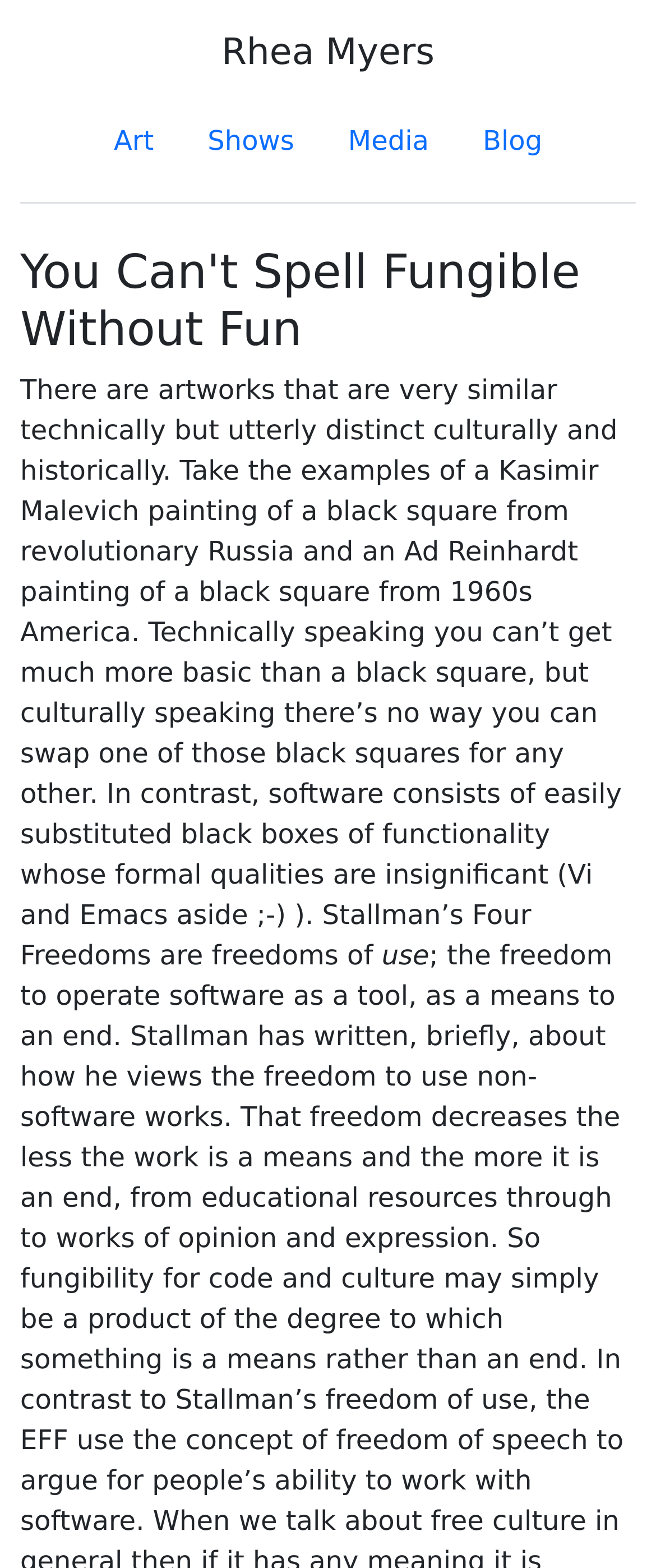Identify the bounding box for the described UI element. Provide the coordinates in (top-left x, top-left y, bottom-right x, bottom-right y) format with values ranging from 0 to 1: Rhea Myers

[0.338, 0.017, 0.662, 0.052]